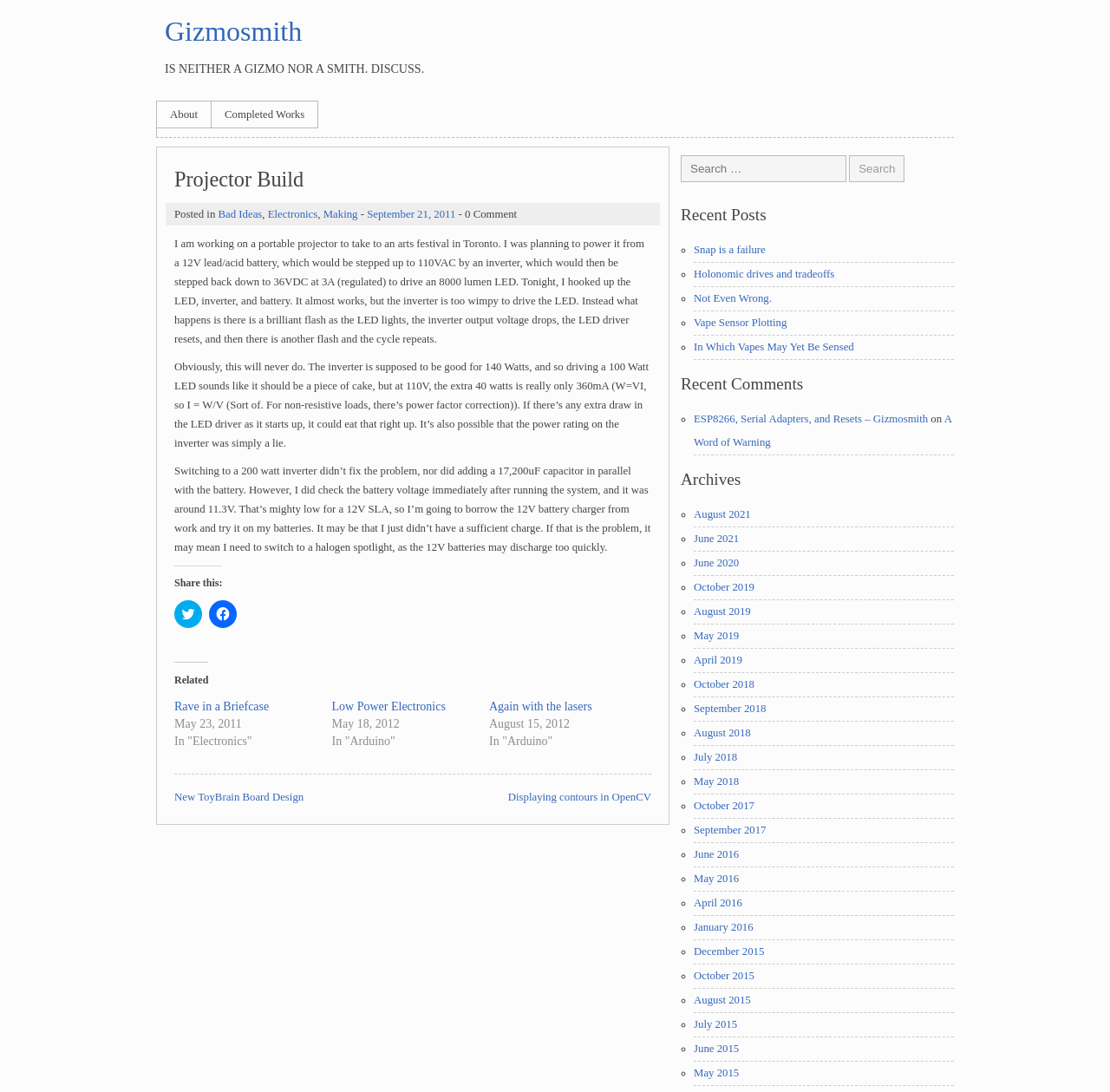Indicate the bounding box coordinates of the element that needs to be clicked to satisfy the following instruction: "Share this on Twitter". The coordinates should be four float numbers between 0 and 1, i.e., [left, top, right, bottom].

[0.157, 0.549, 0.182, 0.575]